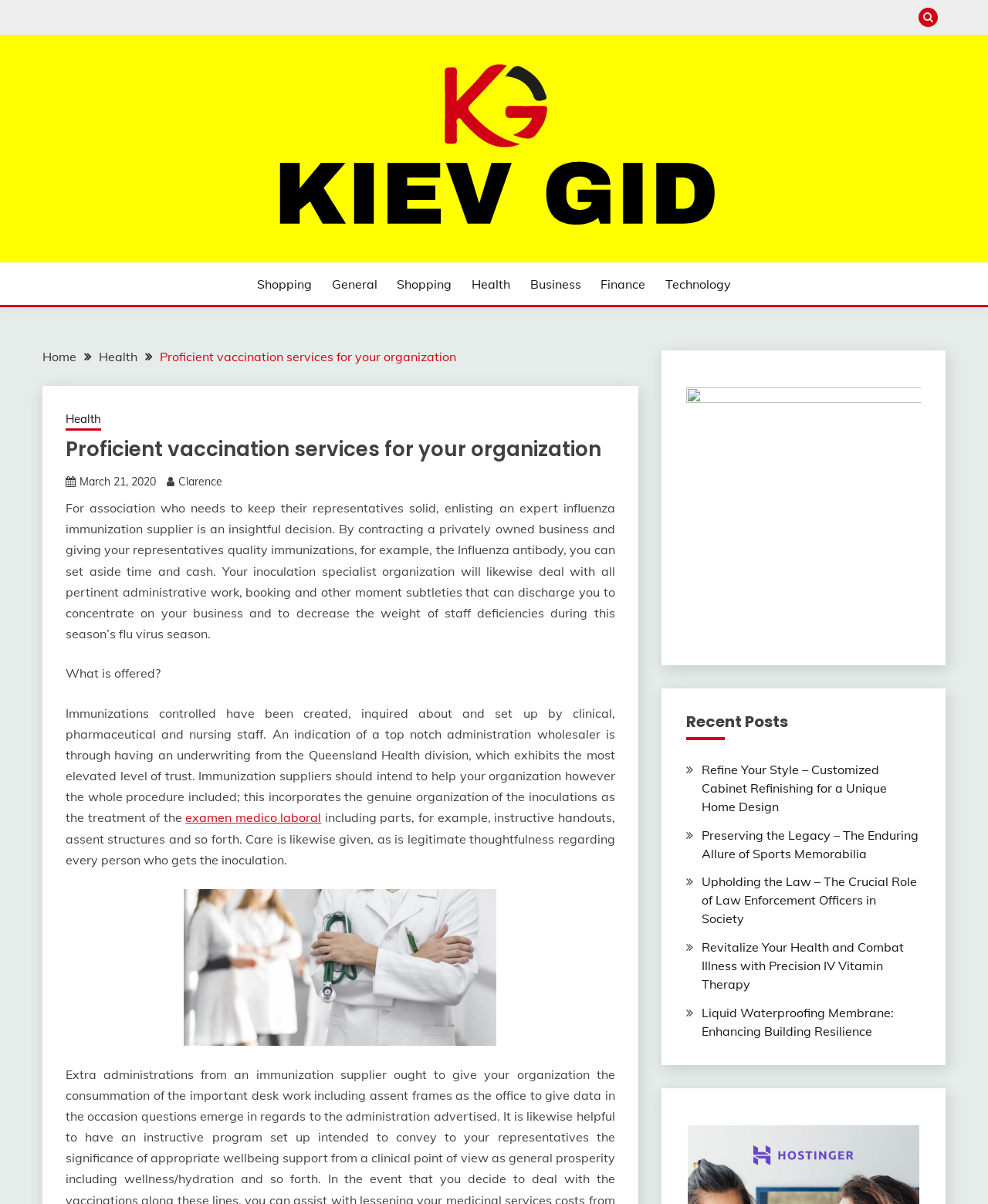Please identify the bounding box coordinates of where to click in order to follow the instruction: "view the 'insight-spotlight-image-lifelong-learning' image".

None